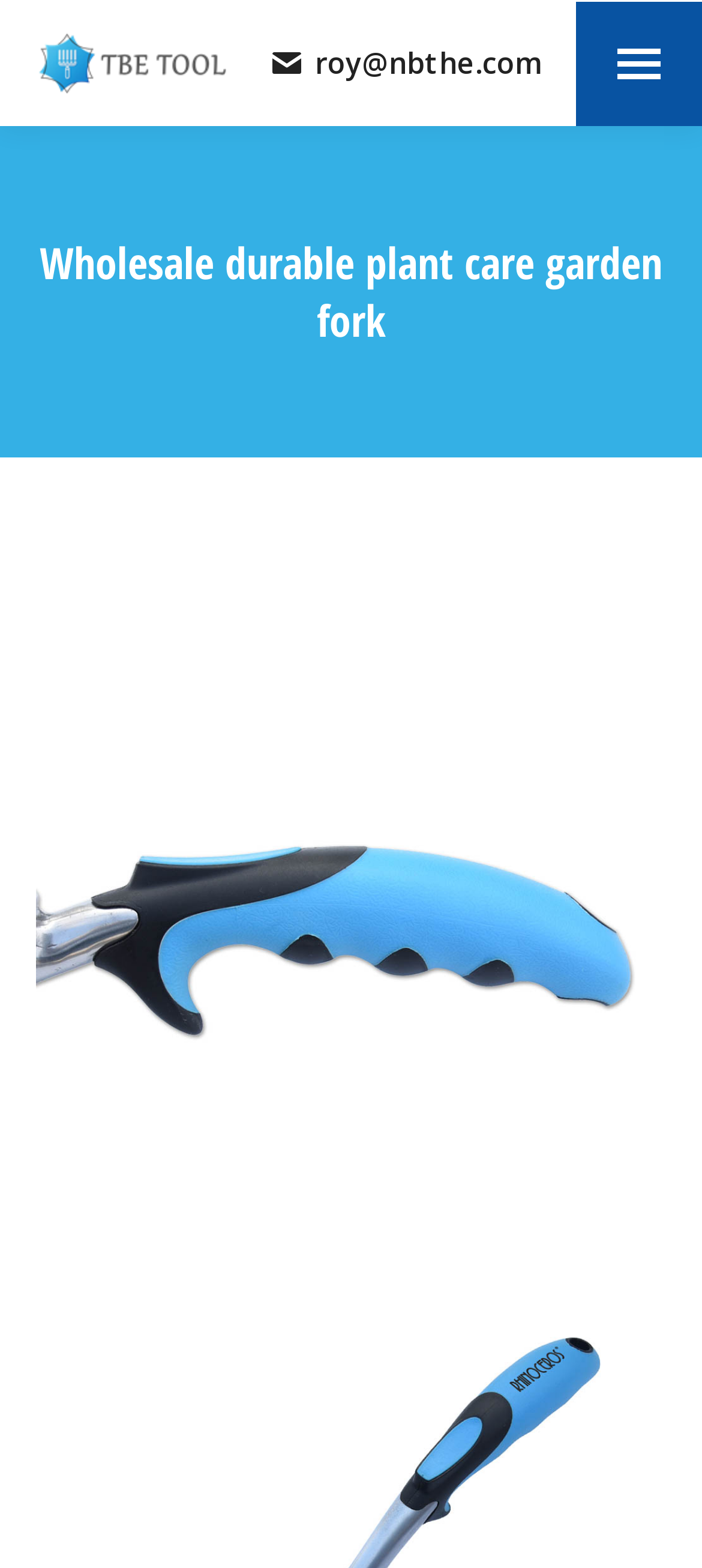Answer with a single word or phrase: 
What is the position of the 'Go to Top' link?

Bottom right